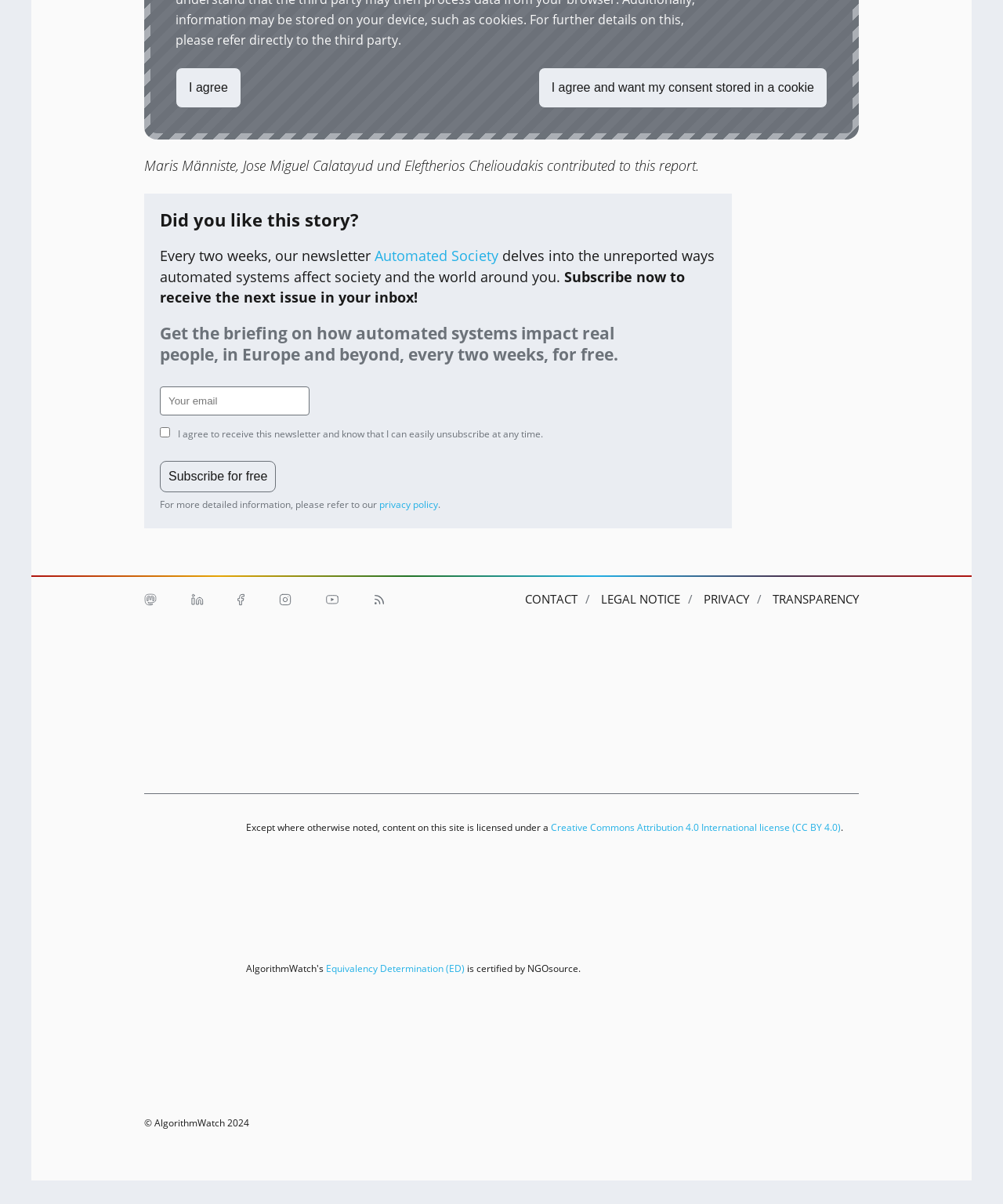Using the description: "alt="Schöpflin Stiftung" title="Schöpflin Stiftung"", identify the bounding box of the corresponding UI element in the screenshot.

[0.27, 0.607, 0.35, 0.64]